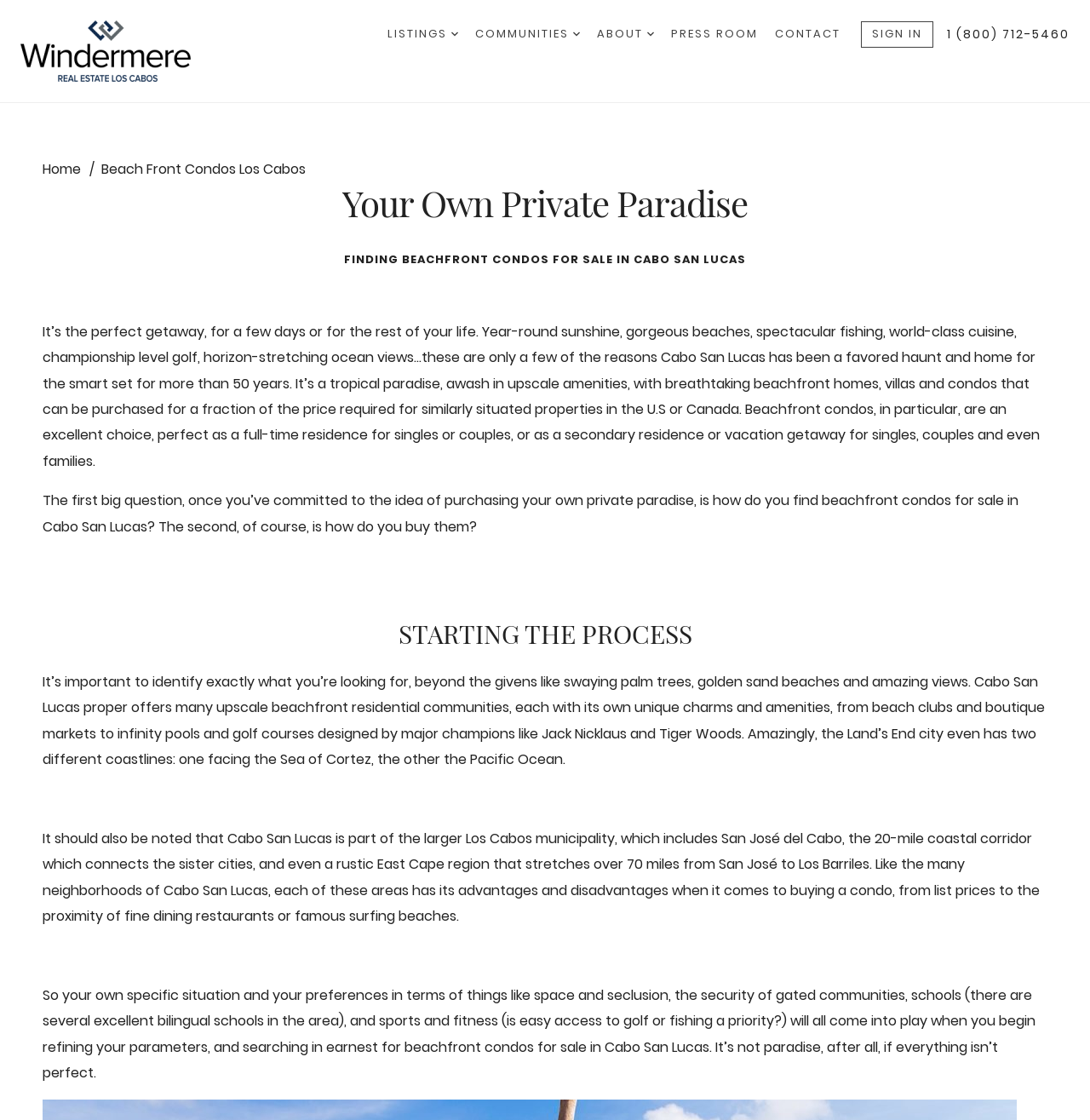Respond to the question below with a single word or phrase:
What is the location of the condos being discussed?

Cabo San Lucas